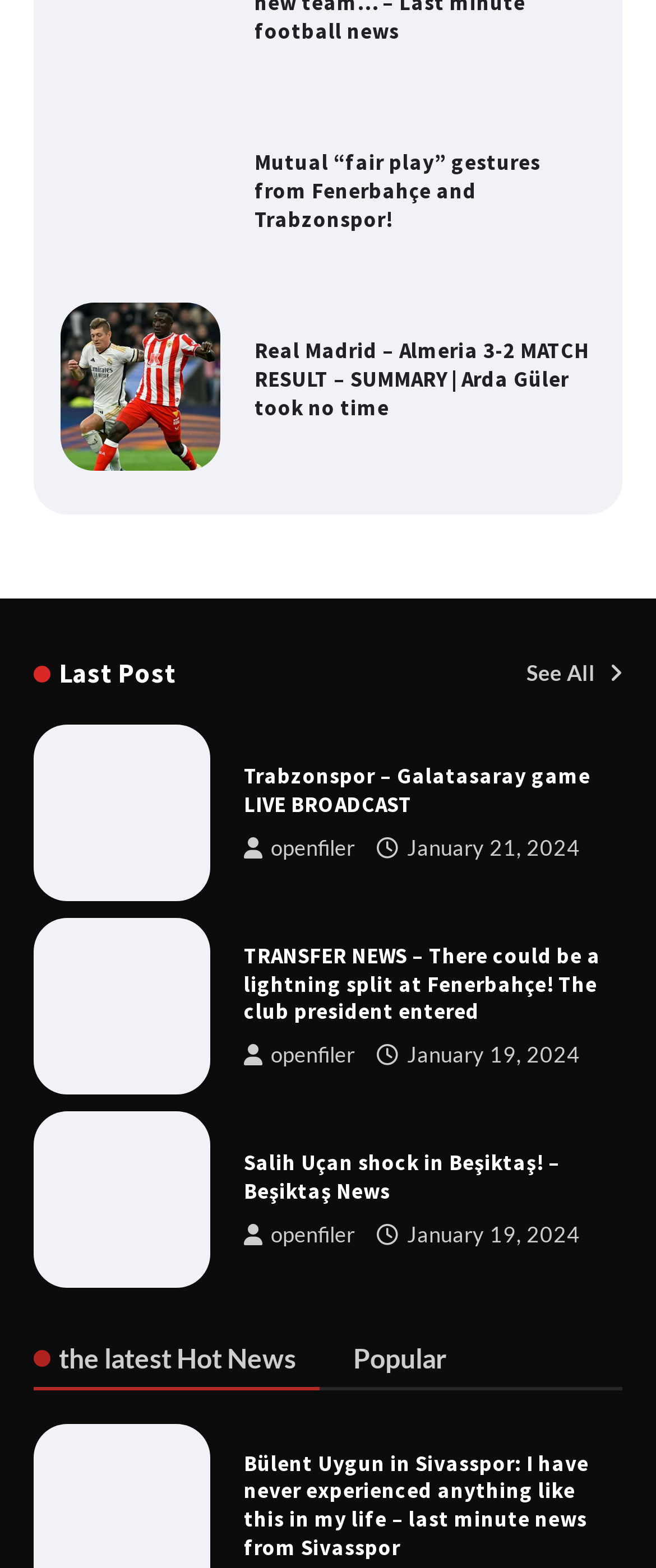Locate the bounding box coordinates of the clickable area to execute the instruction: "View Trabzonspor – Galatasaray game LIVE BROADCAST". Provide the coordinates as four float numbers between 0 and 1, represented as [left, top, right, bottom].

[0.388, 0.824, 0.908, 0.86]